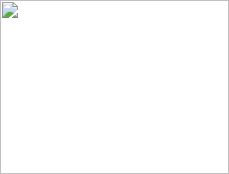Depict the image with a detailed narrative.

The image features a serene landscape illustrating a sky with soft clouds and a hint of greenery, possibly depicting a natural scene or horizon. The overall aesthetic suggests a peaceful environment, likely intended to evoke feelings of tranquility and connection to nature. The simplicity of the design, with a light color palette, complements the peaceful imagery, making it suitable for various contextual uses, such as background visuals, inspirational content, or nature-themed presentations.